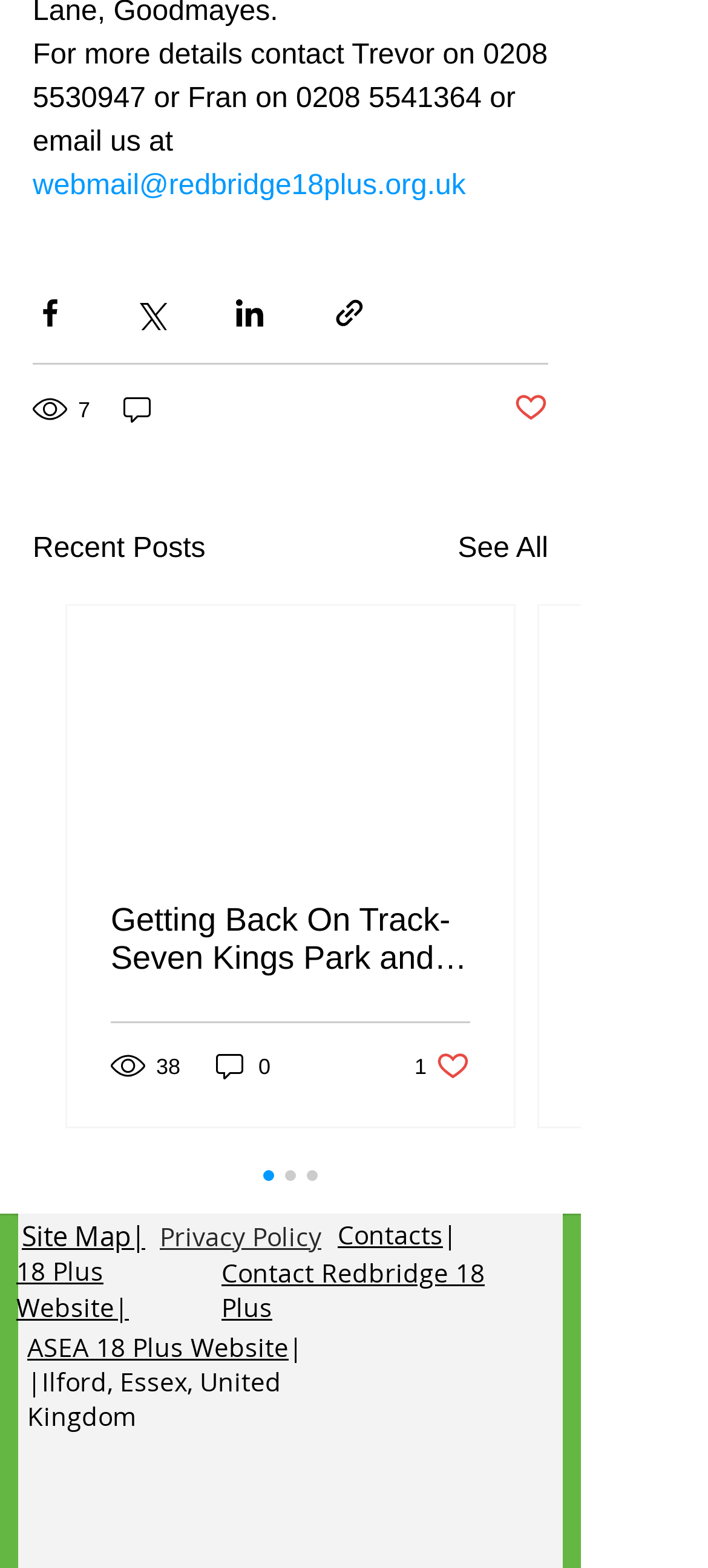Find and specify the bounding box coordinates that correspond to the clickable region for the instruction: "Share via Facebook".

[0.046, 0.189, 0.095, 0.211]